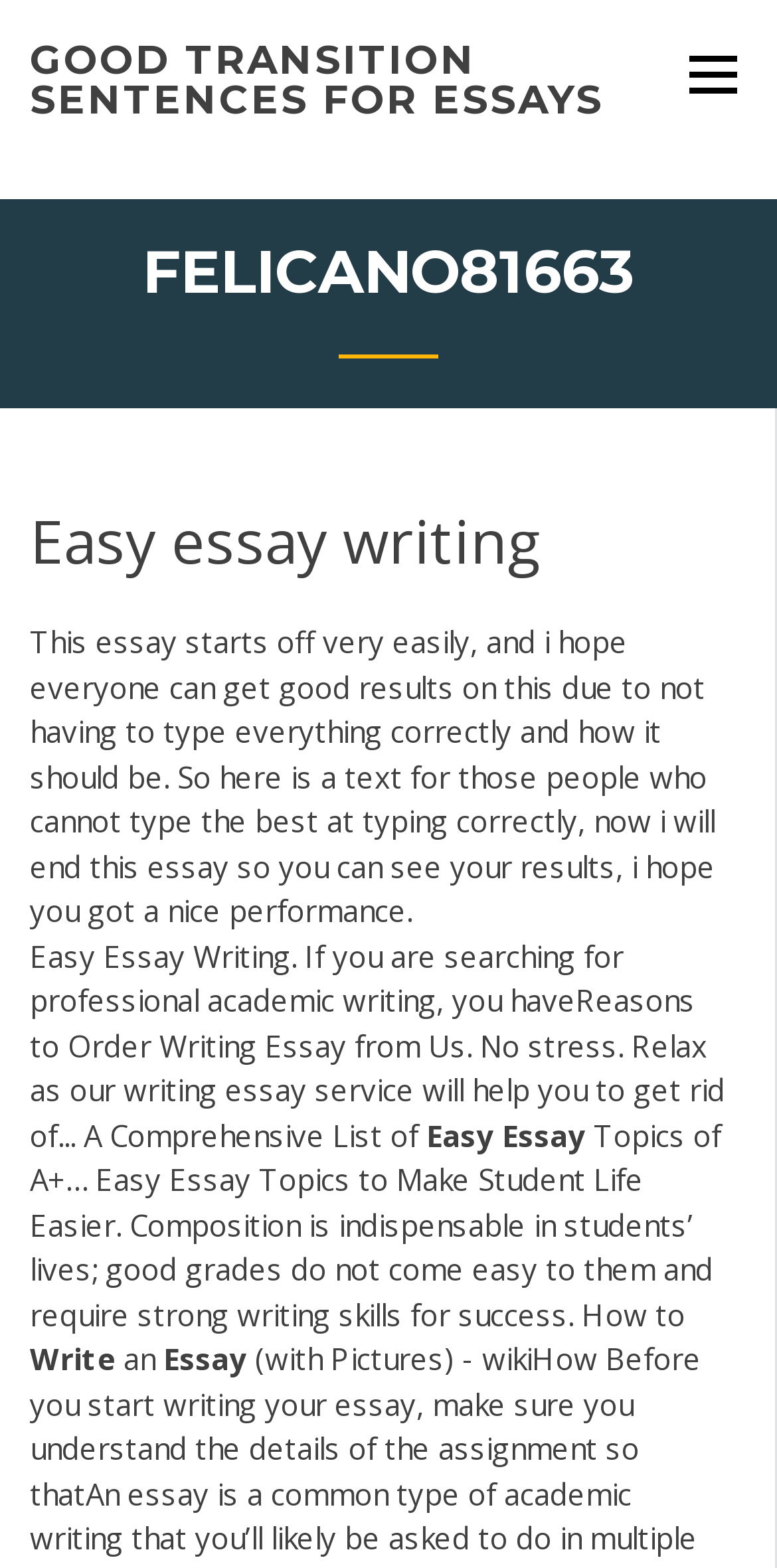How many topics are mentioned for easy essay writing?
Please answer the question with a detailed and comprehensive explanation.

At least one topic is mentioned for easy essay writing, as indicated by the static text 'Topics of A+… Easy Essay Topics to Make Student Life Easier.' which suggests that there are topics available for easy essay writing.